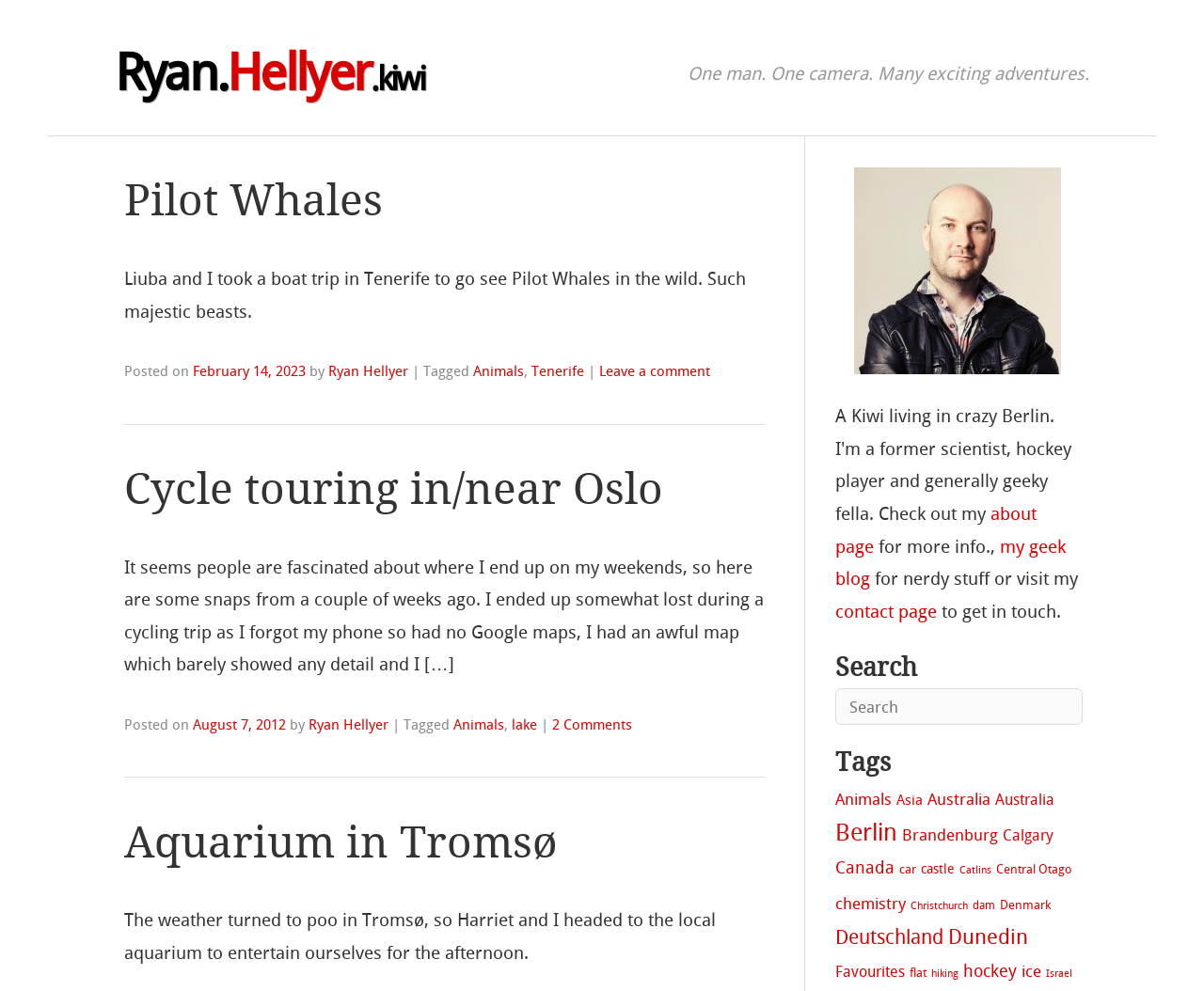Specify the bounding box coordinates of the element's region that should be clicked to achieve the following instruction: "Click on the link to read about Pilot Whales". The bounding box coordinates consist of four float numbers between 0 and 1, in the format [left, top, right, bottom].

[0.103, 0.177, 0.318, 0.229]